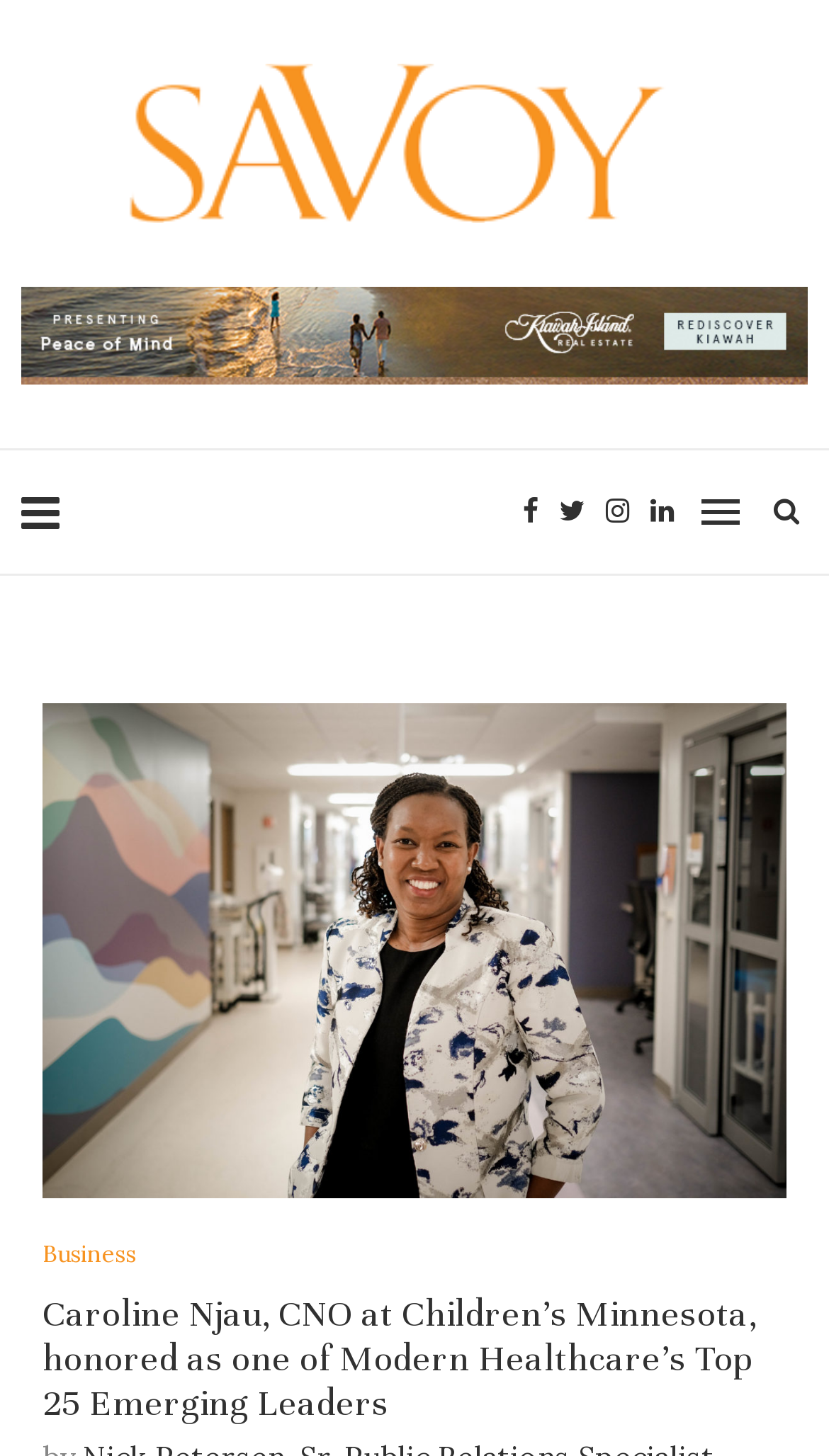Analyze the image and give a detailed response to the question:
What is the name of the organization Caroline Njau works for?

The webpage mentions that Caroline Njau is the CNO at Children's Minnesota, indicating that she works for this organization.